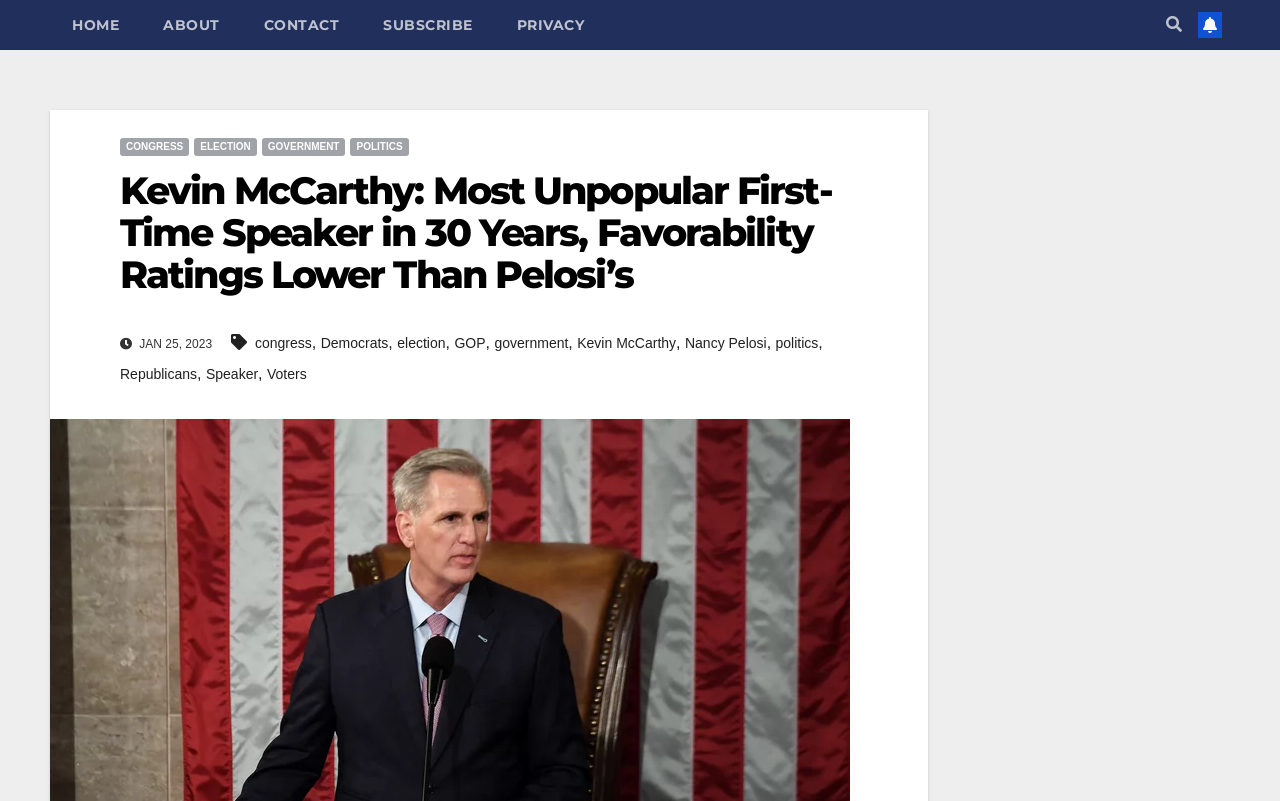Please find the bounding box for the following UI element description. Provide the coordinates in (top-left x, top-left y, bottom-right x, bottom-right y) format, with values between 0 and 1: About

[0.11, 0.0, 0.189, 0.062]